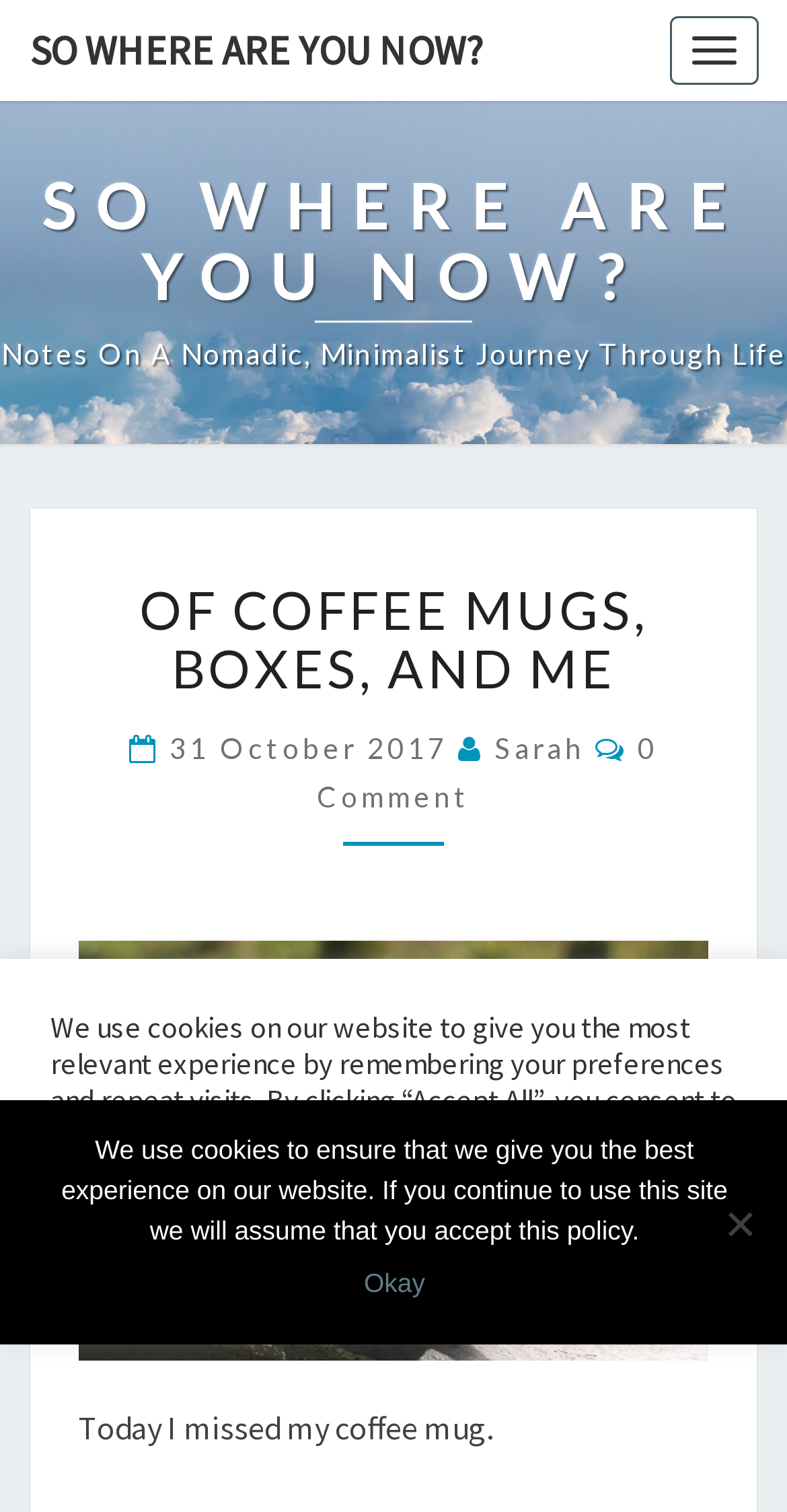Give a detailed overview of the webpage's appearance and contents.

This webpage appears to be a personal blog or journal entry. At the top, there is a navigation toggle button and a link to the title "SO WHERE ARE YOU NOW?" which is also a heading. Below the title, there is a subtitle "Notes On A Nomadic, Minimalist Journey Through Life" which is also a heading.

The main content area has a header section with the title "OF COFFEE MUGS, BOXES, AND ME" in a larger font size. Below the title, there is a heading with the date "31 October 2017", the author's name "Sarah", and a comment count "0 Comment". The main article starts with the sentence "Today I missed my coffee mug." which is a static text.

At the bottom of the page, there is a cookie policy notification with a static text explaining the use of cookies on the website. There are three buttons: "Cookie Settings", "Accept All", and "Okay" which are related to the cookie policy. Additionally, there is a "No" button at the bottom right corner of the page.

There are no images on the page. The layout is primarily composed of text elements, with a focus on the main article content.